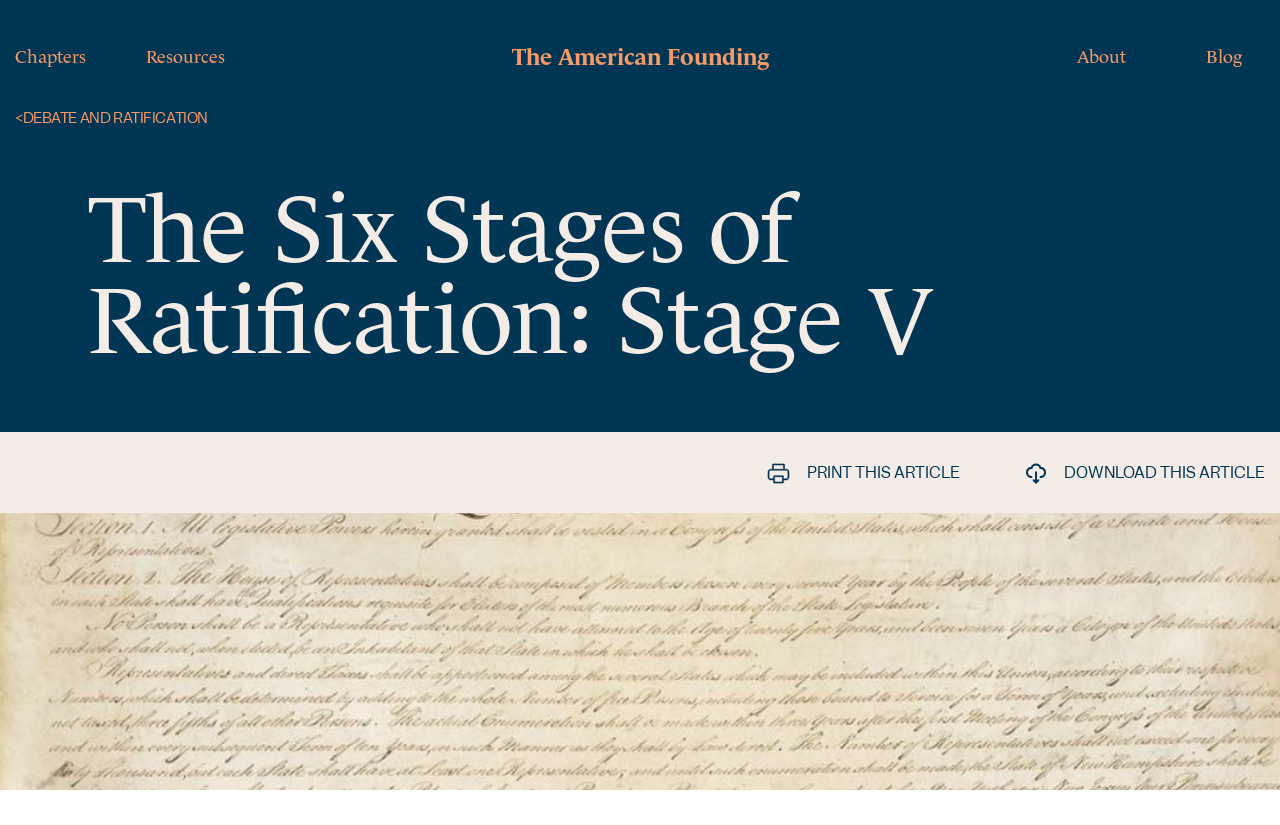What is the name of the current stage? Analyze the screenshot and reply with just one word or a short phrase.

Stage V